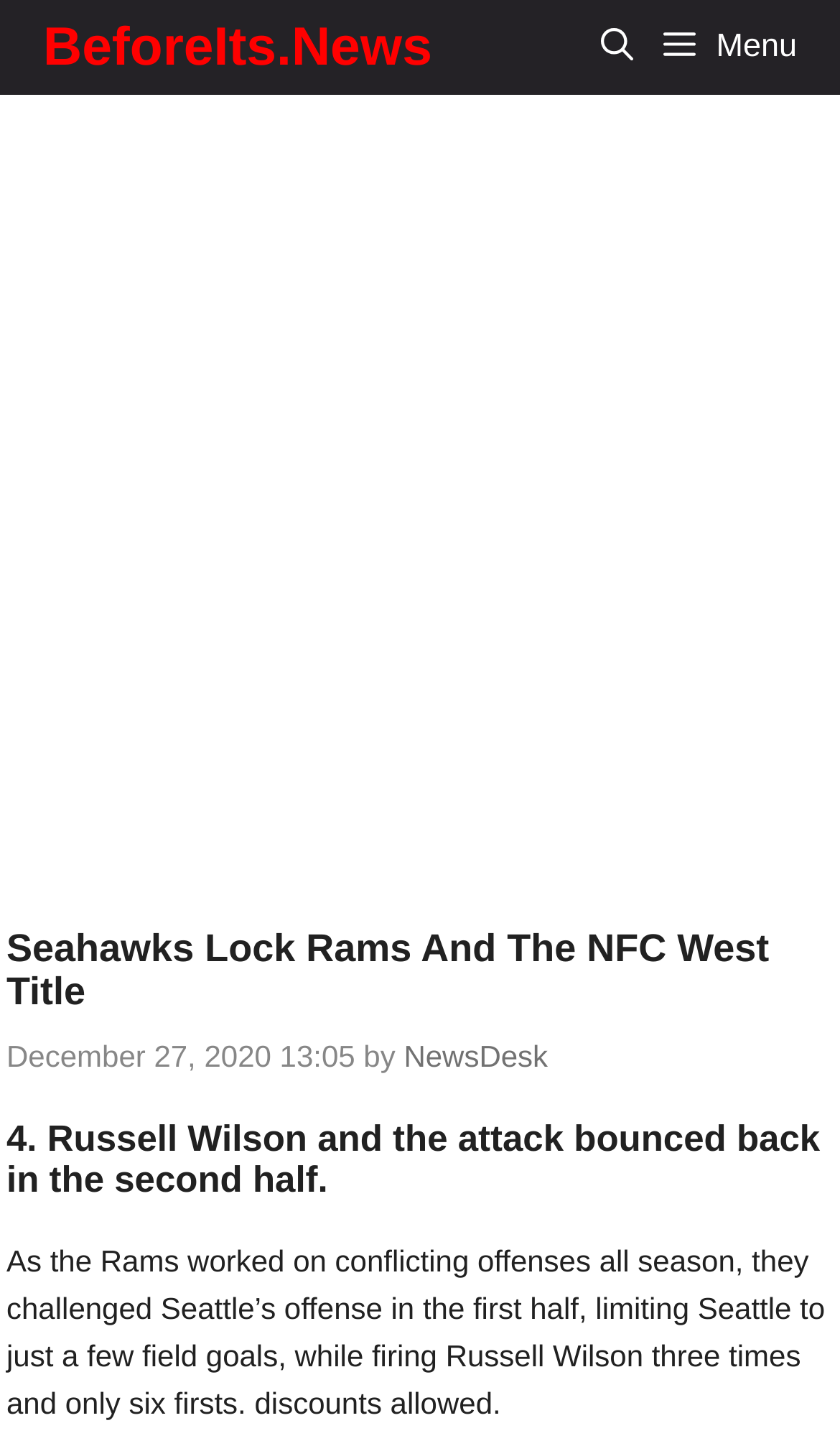Answer the question below with a single word or a brief phrase: 
What team won the NFC West title?

Seahawks